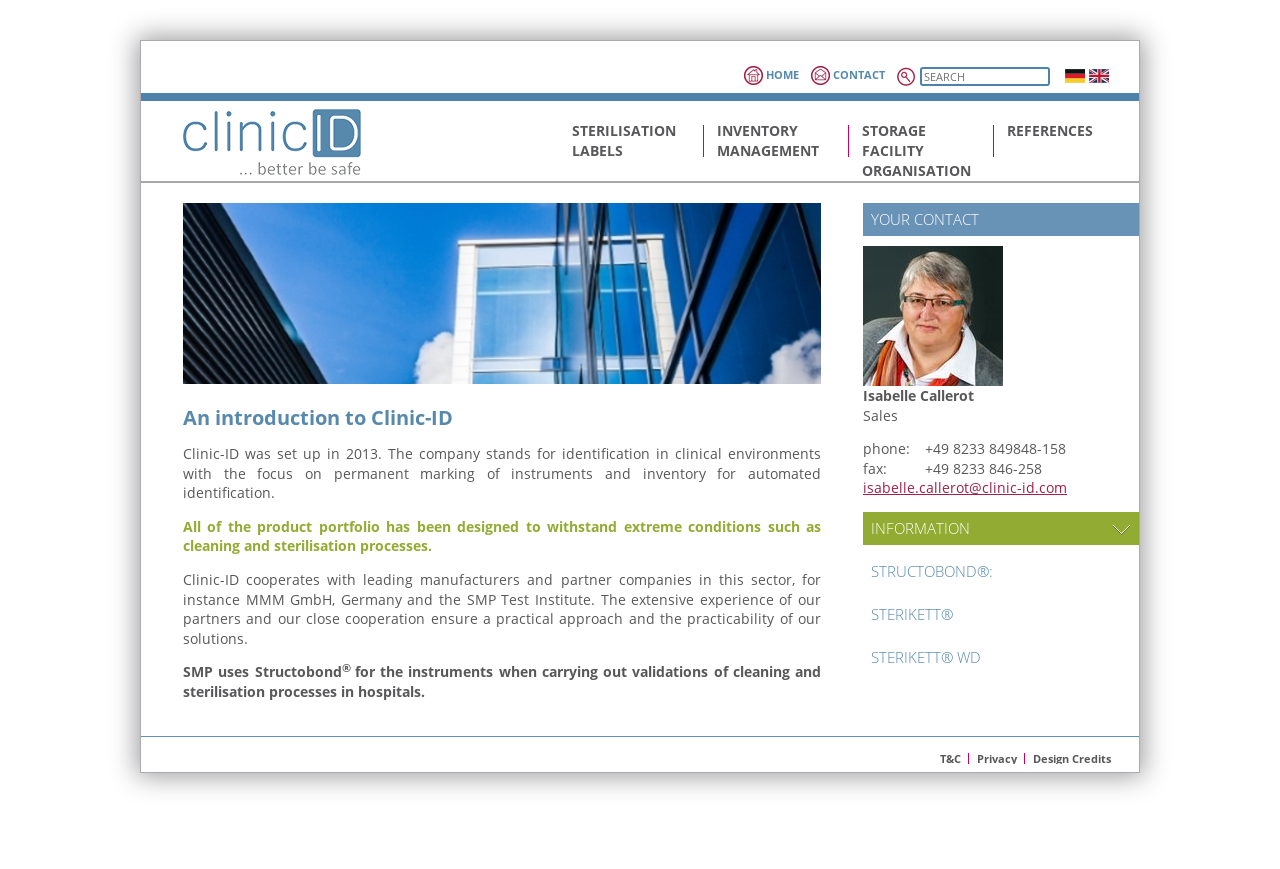What is the company's approach to solution development?
Offer a detailed and exhaustive answer to the question.

The webpage states that Clinic-ID cooperates with leading manufacturers and partner companies, ensuring a practical approach and the practicability of their solutions, which suggests that the company's approach to solution development is focused on practicality.